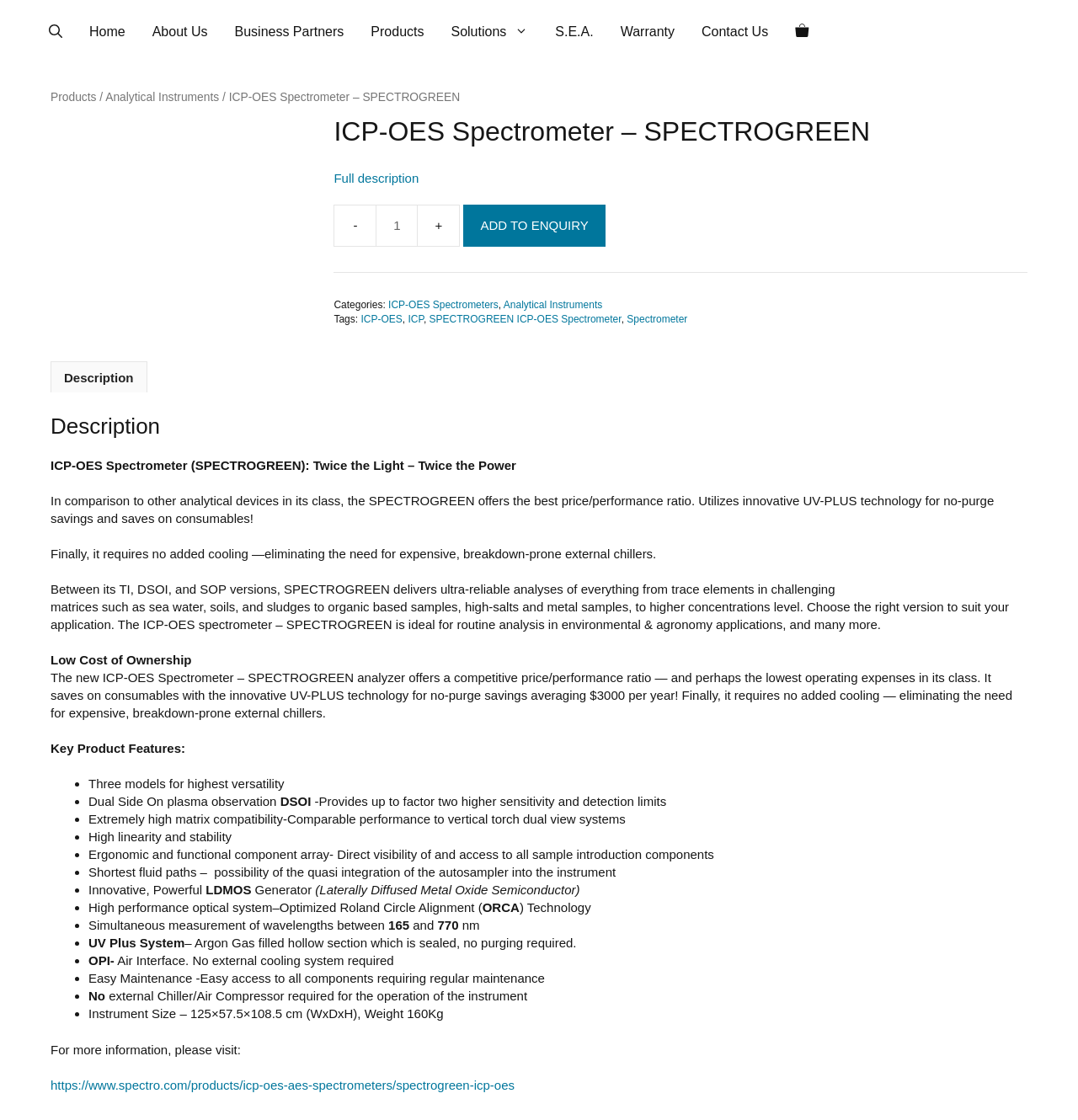Please determine the bounding box of the UI element that matches this description: Home. The coordinates should be given as (top-left x, top-left y, bottom-right x, bottom-right y), with all values between 0 and 1.

None